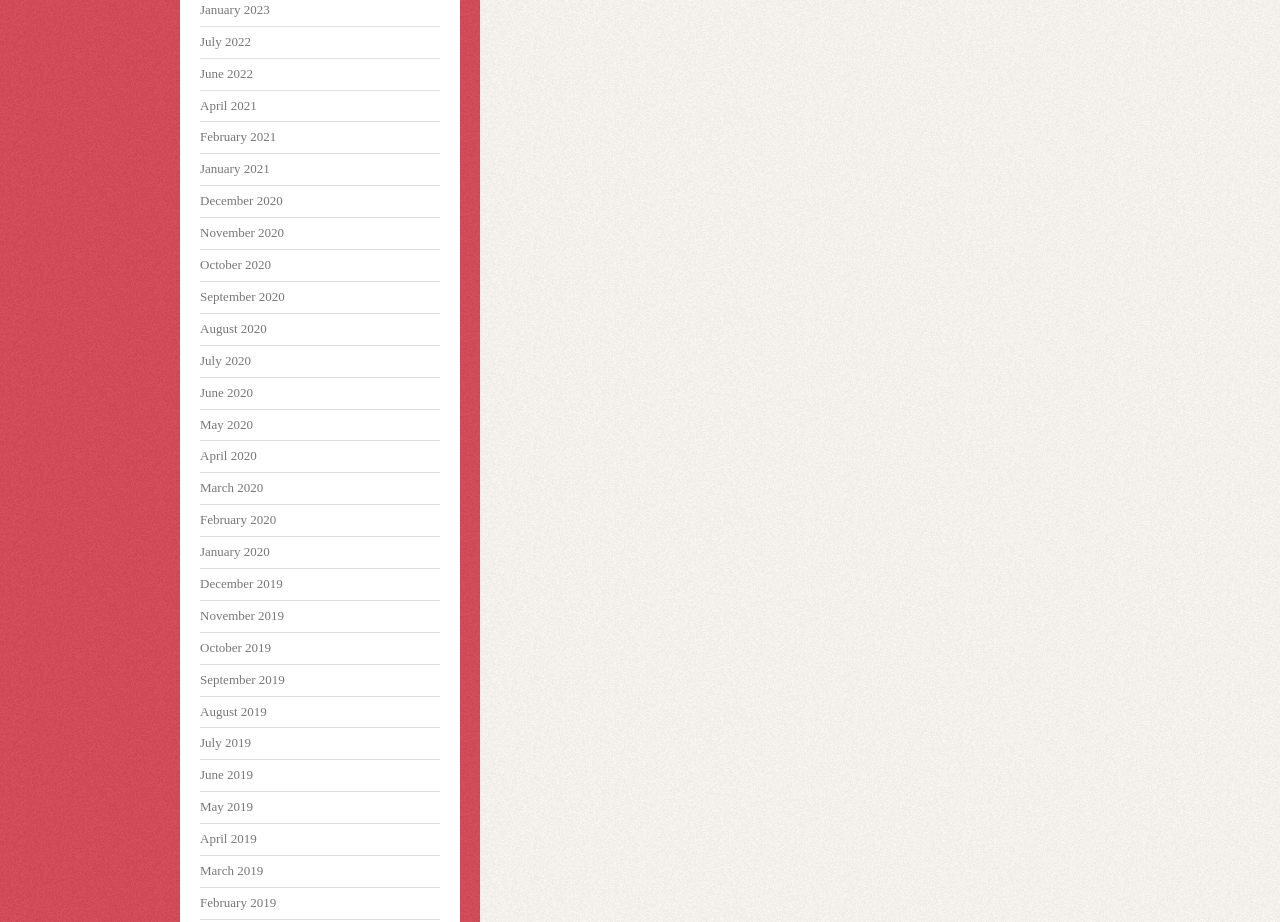Please find the bounding box coordinates of the element that must be clicked to perform the given instruction: "view January 2023". The coordinates should be four float numbers from 0 to 1, i.e., [left, top, right, bottom].

[0.156, 0.002, 0.211, 0.018]